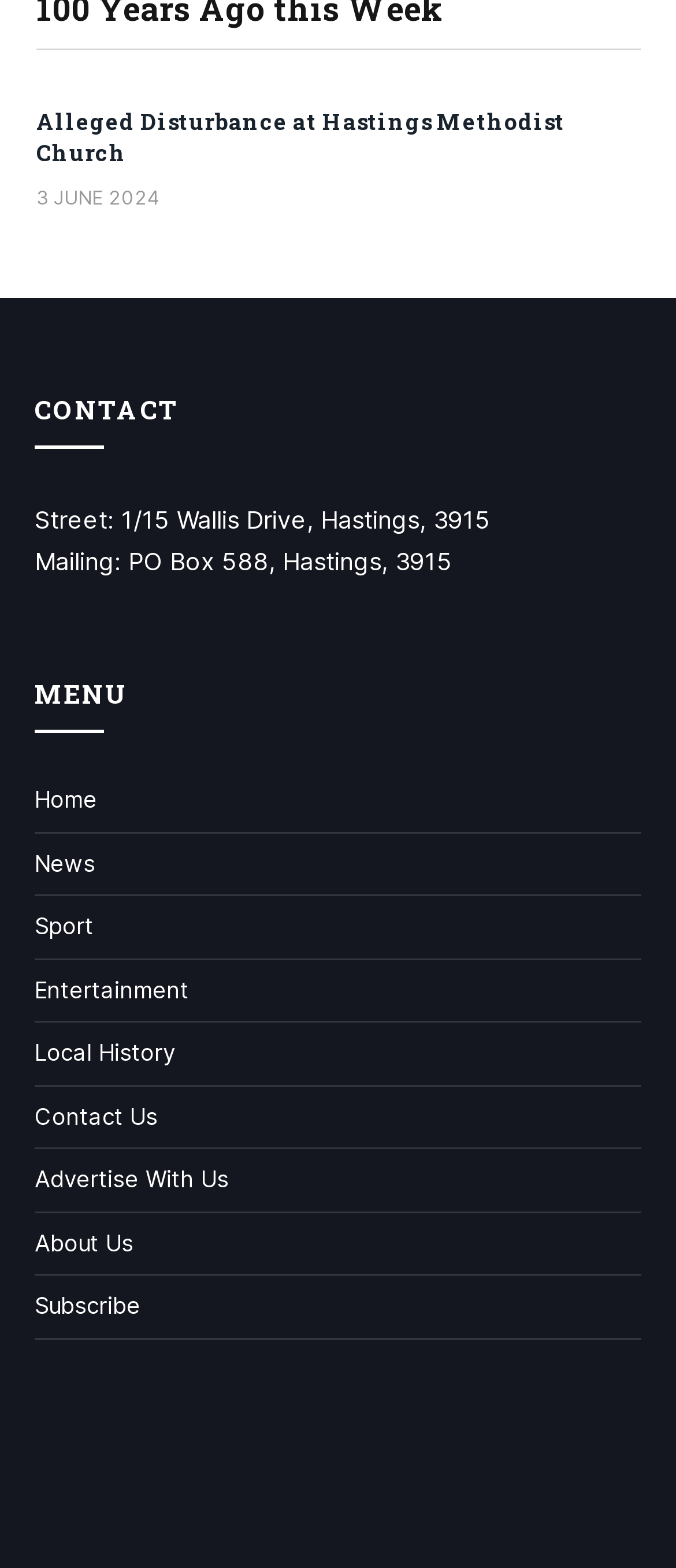How many menu items are there?
Offer a detailed and full explanation in response to the question.

I counted the number of link elements under the 'MENU' heading, and there are 9 links: 'Home', 'News', 'Sport', 'Entertainment', 'Local History', 'Contact Us', 'Advertise With Us', 'About Us', and 'Subscribe'.